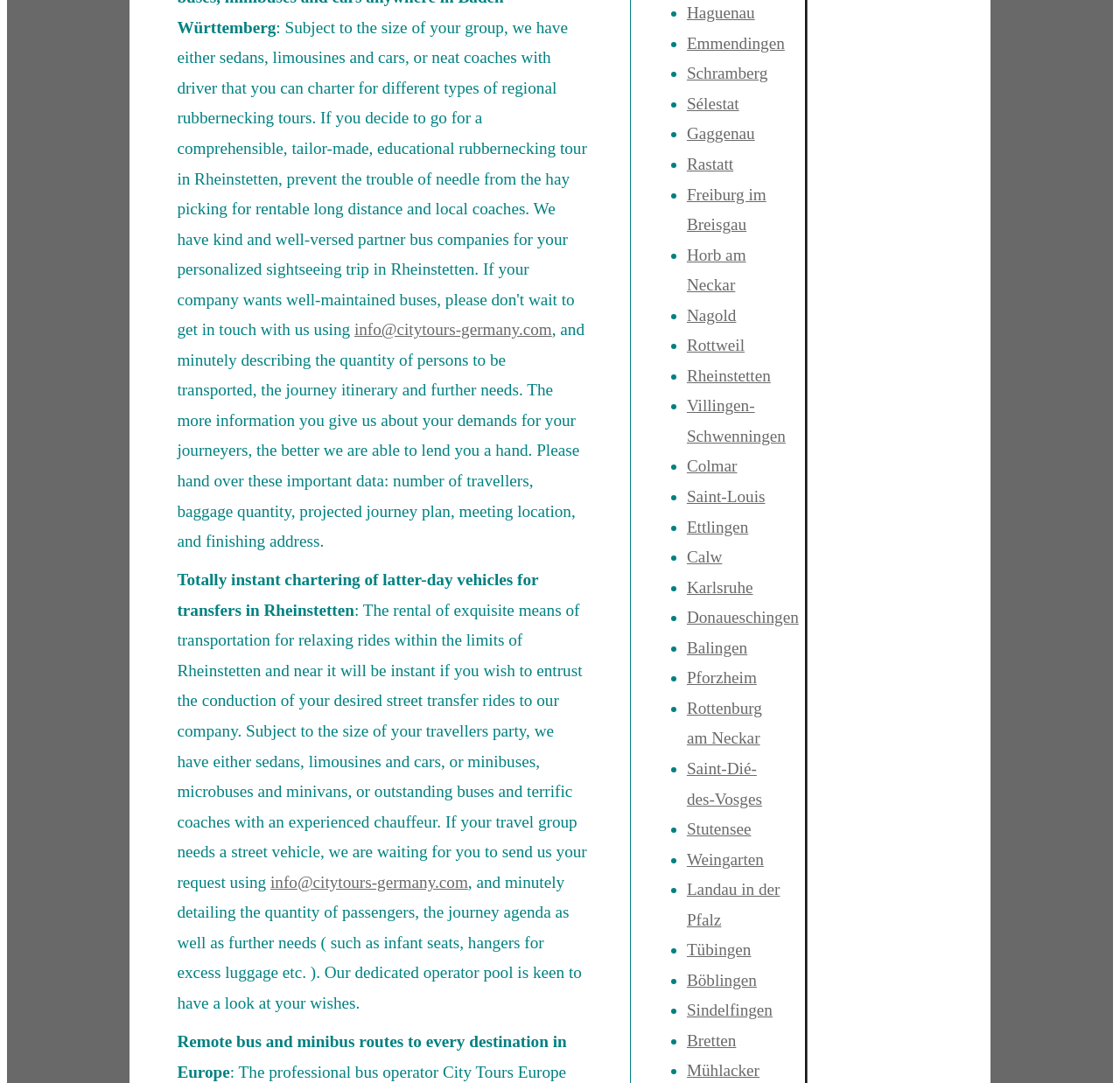Give a one-word or short phrase answer to the question: 
What is the company's email address?

info@citytours-germany.com